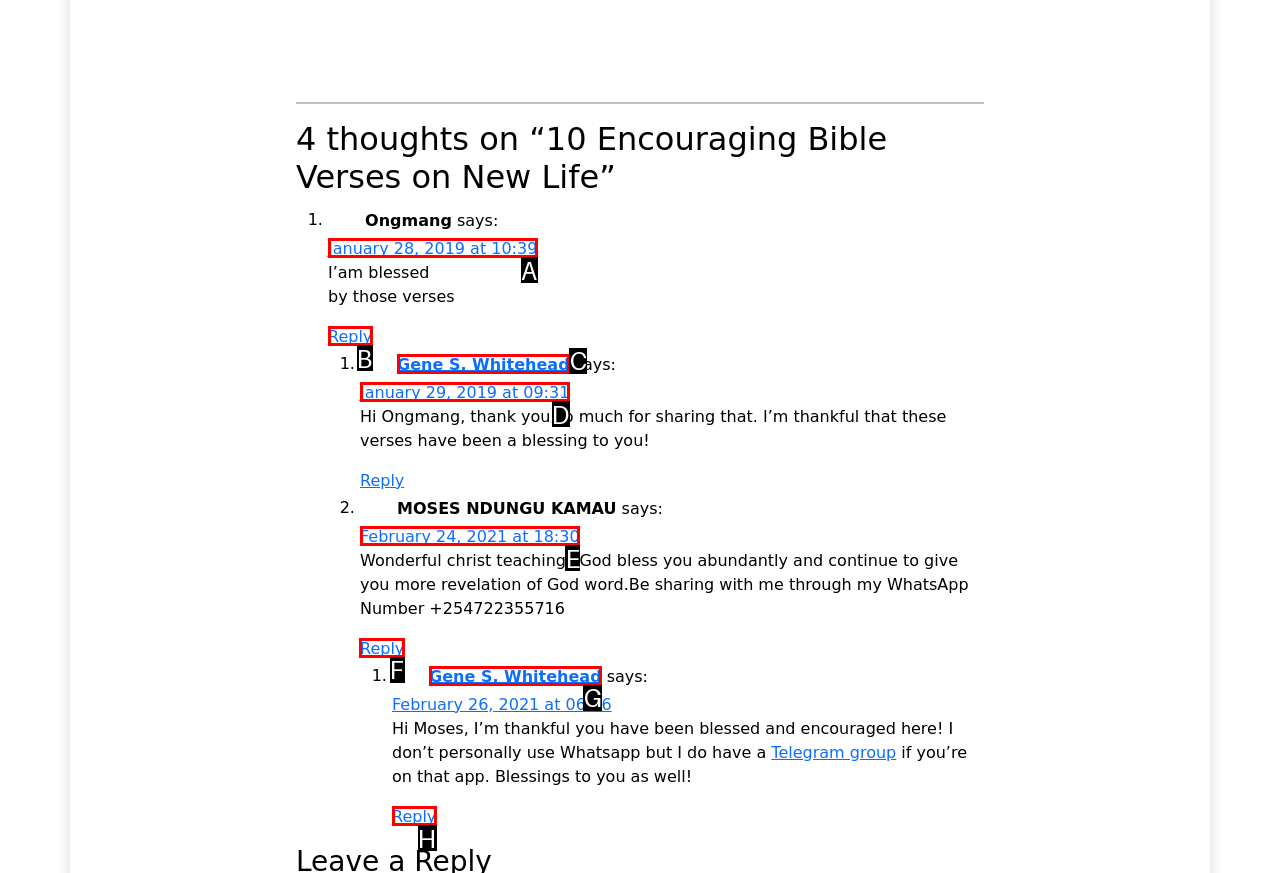Point out the letter of the HTML element you should click on to execute the task: Reply to MOSES NDUNGU KAMAU
Reply with the letter from the given options.

F